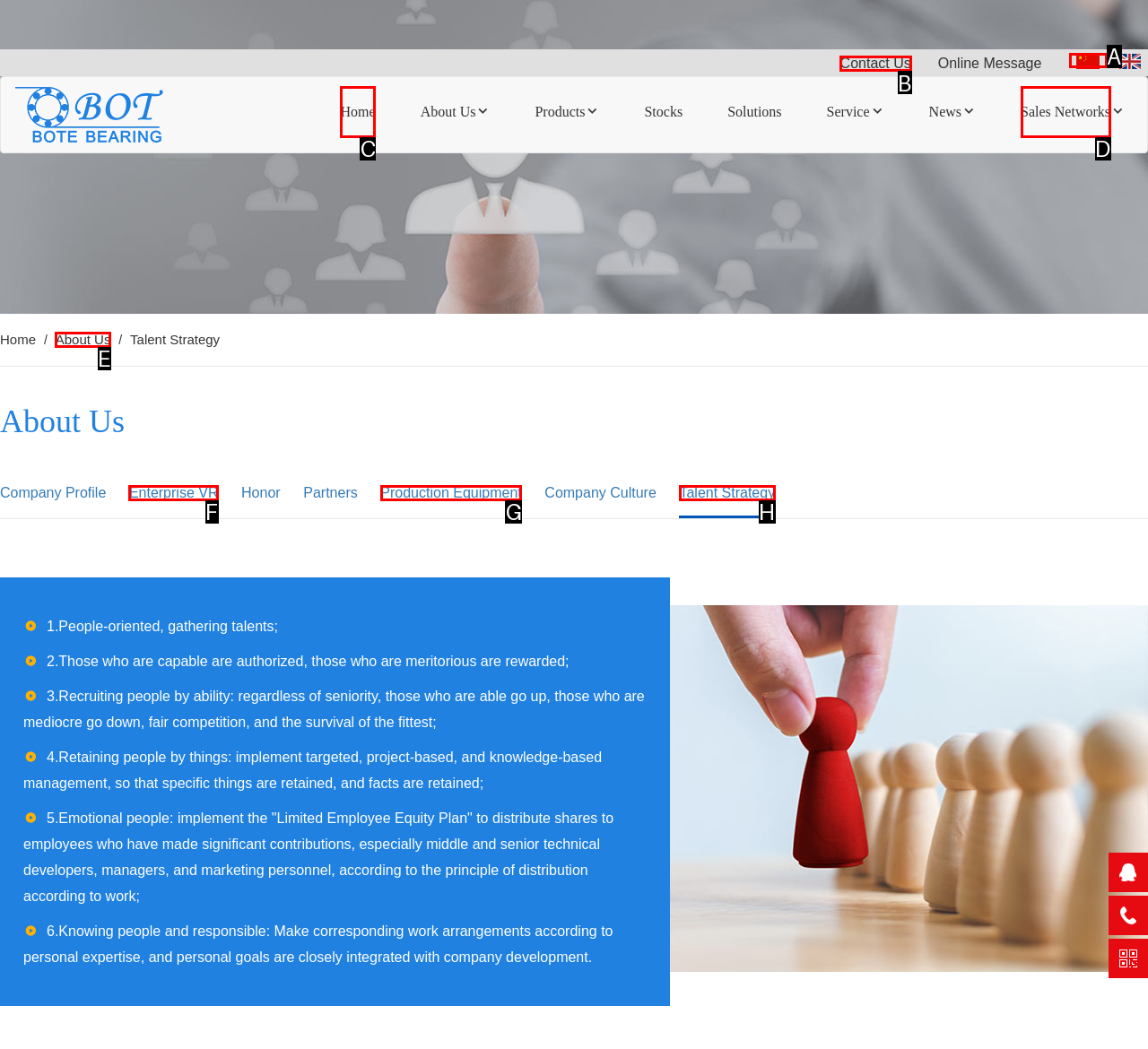Tell me the letter of the correct UI element to click for this instruction: Click Contact Us. Answer with the letter only.

B